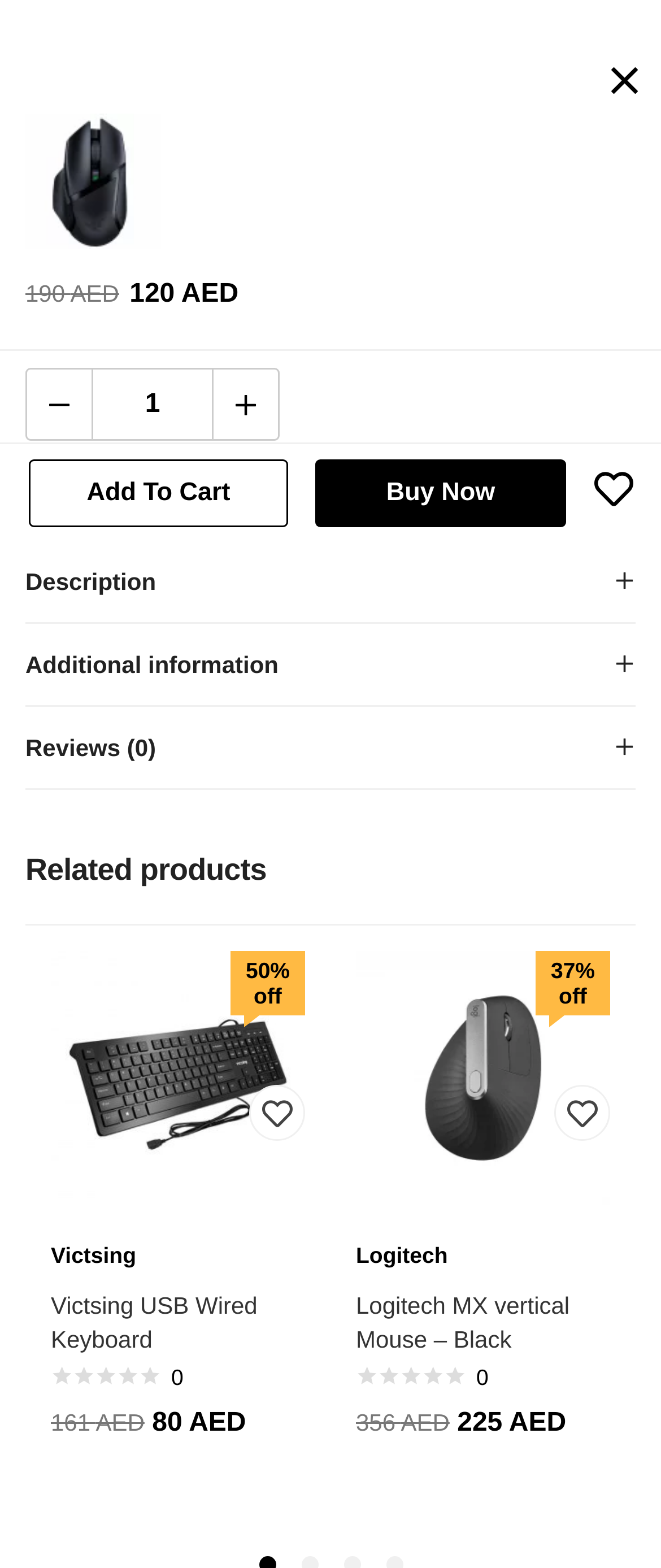What is the brand of the product?
Based on the visual content, answer with a single word or a brief phrase.

Razer